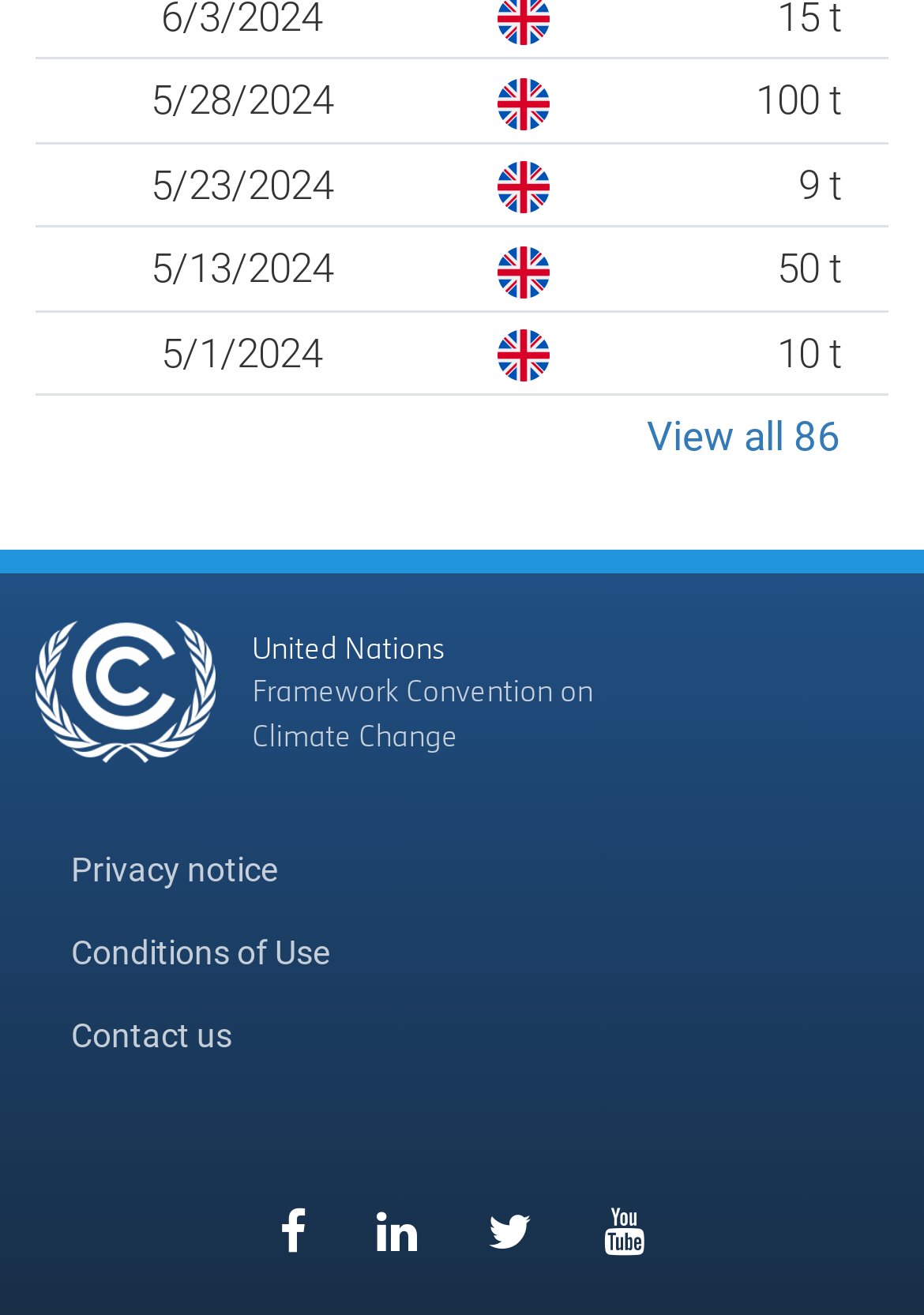Locate the UI element described by aria-label="Twitter" in the provided webpage screenshot. Return the bounding box coordinates in the format (top-left x, top-left y, bottom-right x, bottom-right y), ensuring all values are between 0 and 1.

[0.515, 0.904, 0.59, 0.973]